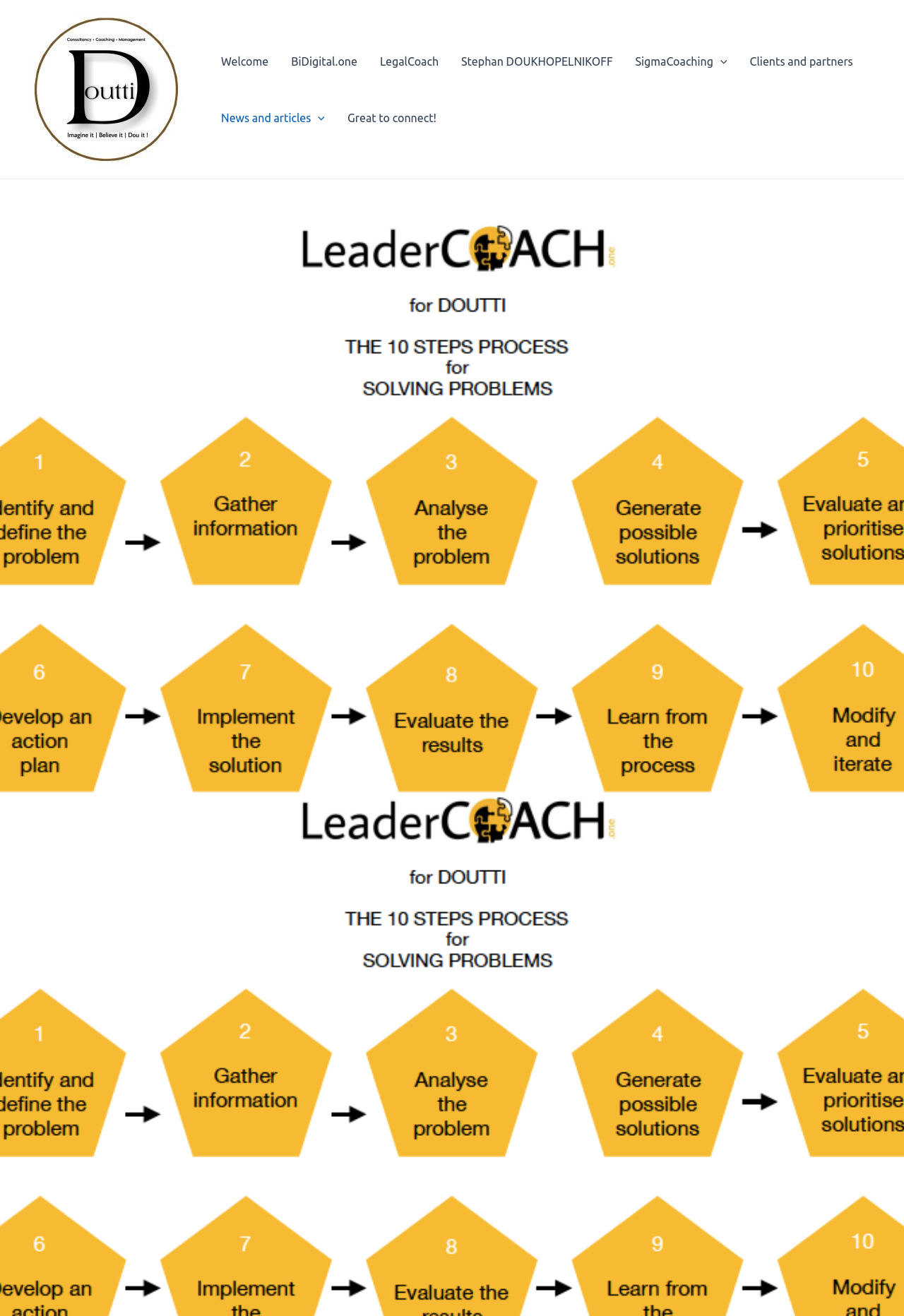Write an exhaustive caption that covers the webpage's main aspects.

The webpage appears to be a blog or article page focused on problem-solving, with the title "The 10-step process that great problem solvers follow to solve problems" at the top. 

Below the title, there is a logo image of "DOUTTI" on the top-left corner, accompanied by a link to the website "DOUTTI". 

To the right of the logo, a navigation menu spans across the top of the page, containing several links, including "Welcome", "BiDigital.one", "LegalCoach", "Stephan DOUKHOPELNIKOFF", and "SigmaCoaching Menu Toggle". The "SigmaCoaching Menu Toggle" link has a small icon of a menu toggle button next to it. 

Further to the right, there are two more links: "Clients and partners" and "News and articles Menu Toggle", which also has a small icon of a menu toggle button. 

The "News and articles Menu Toggle" link is positioned slightly below the other links in the navigation menu. 

At the bottom of the navigation menu, there is a link that says "Great to connect!".